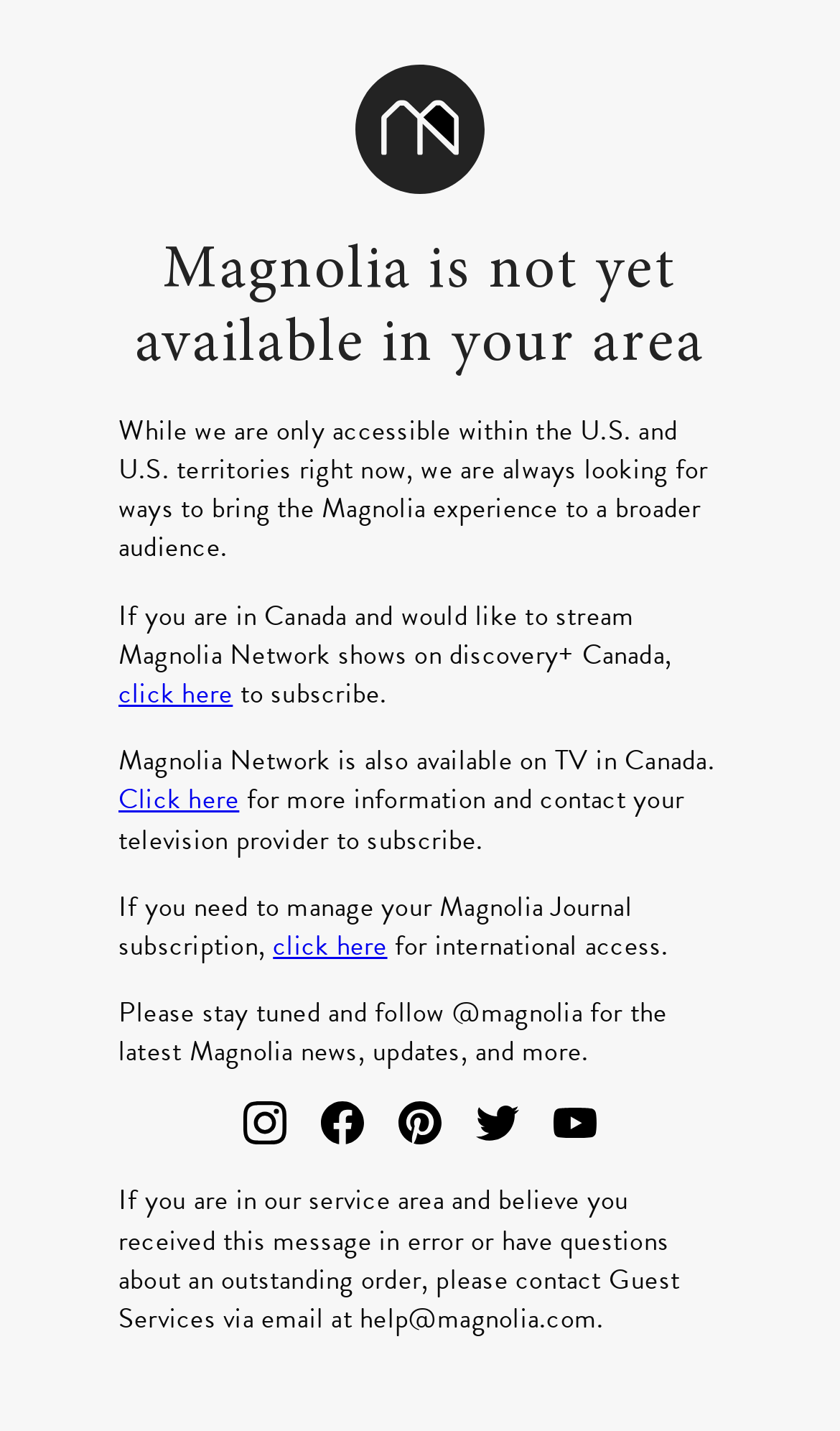What is Magnolia not available in?
Please give a detailed and elaborate answer to the question.

The webpage states 'Magnolia is not yet available in your area' which implies that Magnolia is not accessible in the user's current location.